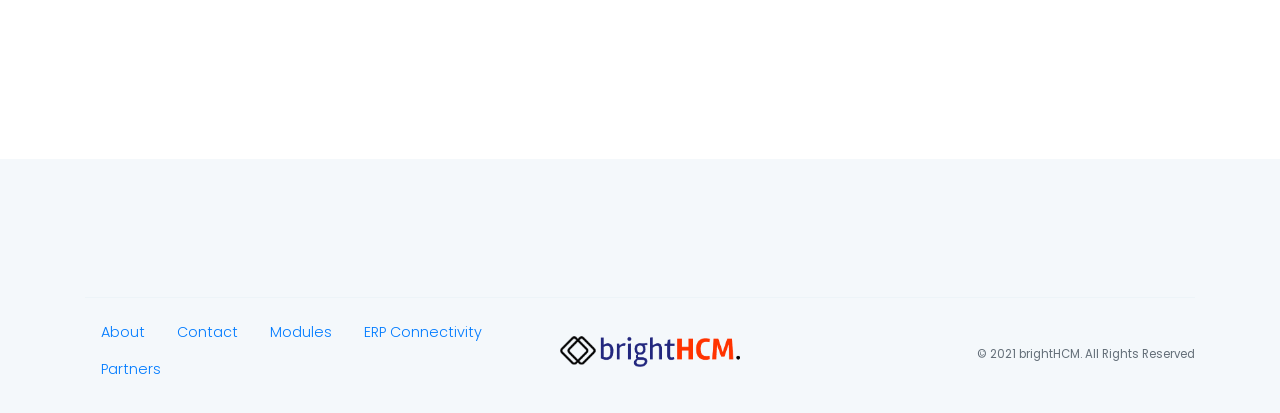How many links are there in the top navigation bar?
Please answer using one word or phrase, based on the screenshot.

4